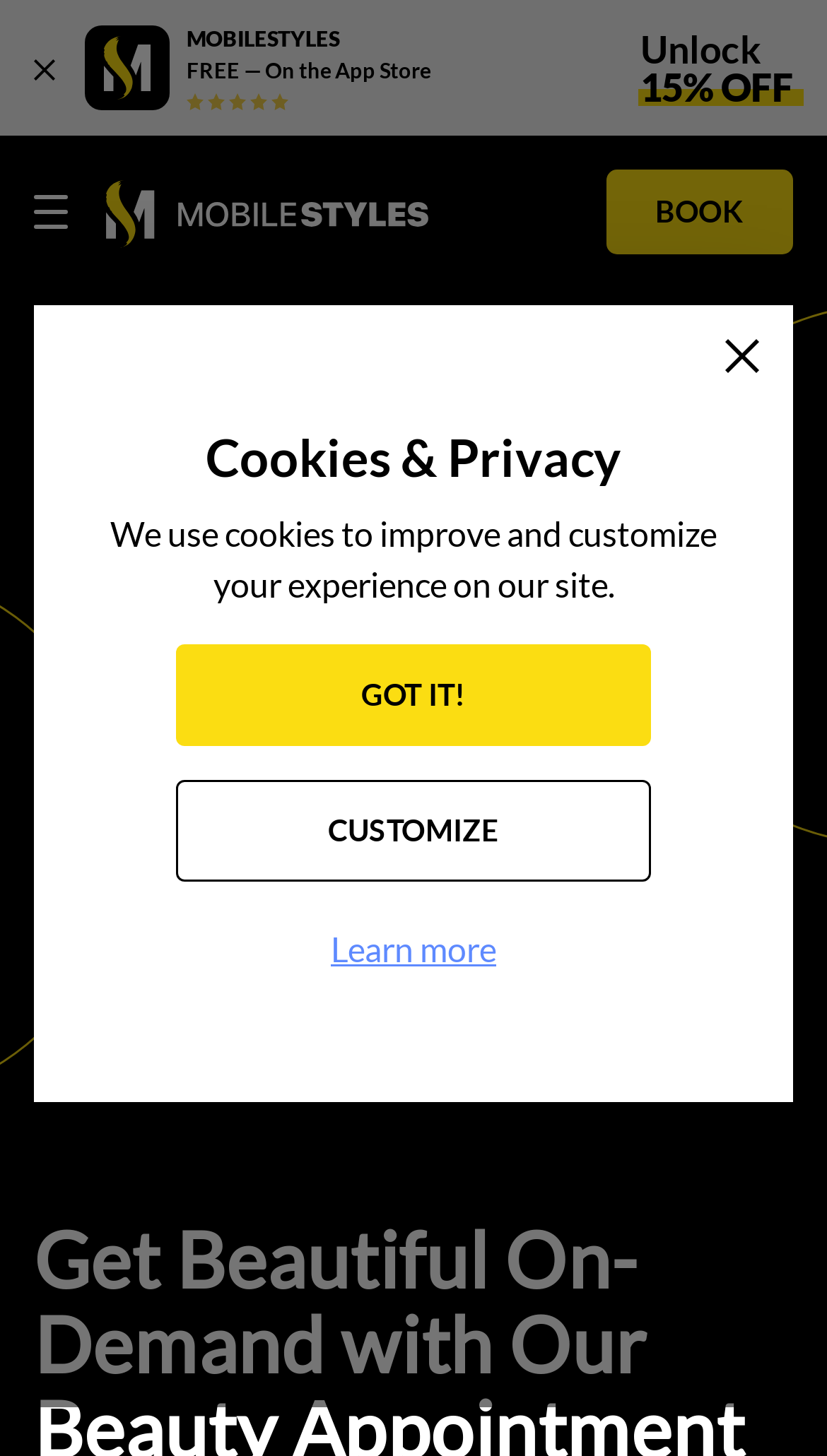Given the content of the image, can you provide a detailed answer to the question?
What is the main feature of the homepage?

The image on the homepage has a bounding box coordinate of [0.158, 0.316, 0.843, 0.709] and is labeled as 'Home page with most recent and trending PRO services provided'. This suggests that the main feature of the homepage is to display the PRO services provided by the app.